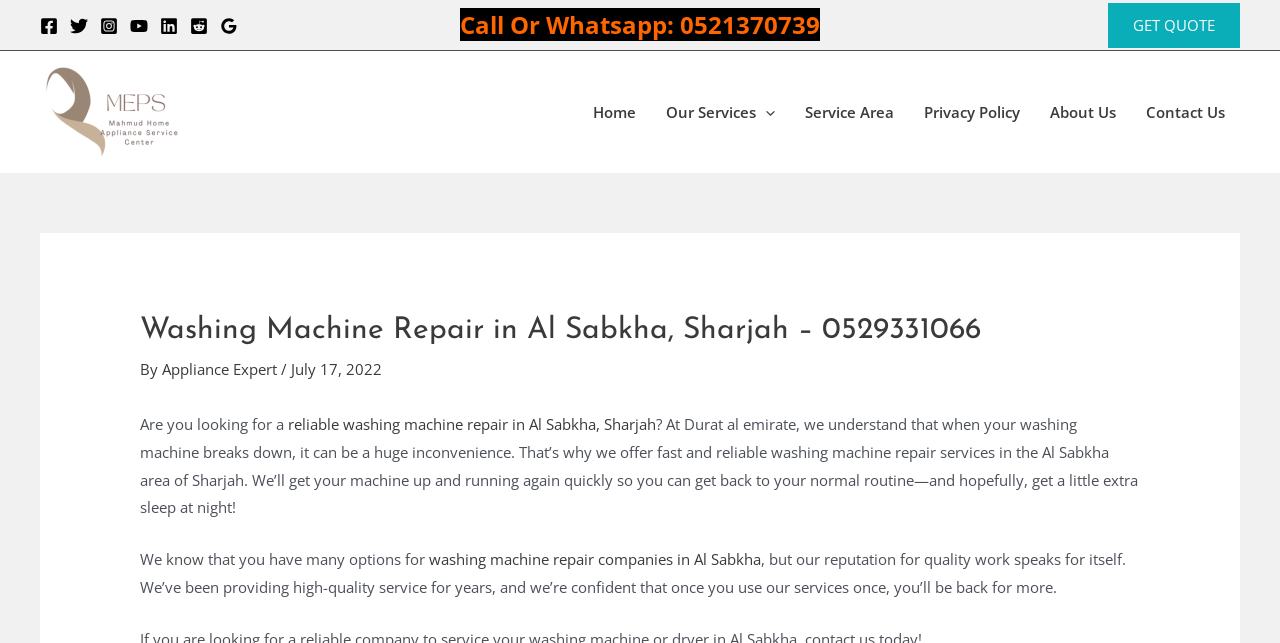From the element description: "Careers", extract the bounding box coordinates of the UI element. The coordinates should be expressed as four float numbers between 0 and 1, in the order [left, top, right, bottom].

None